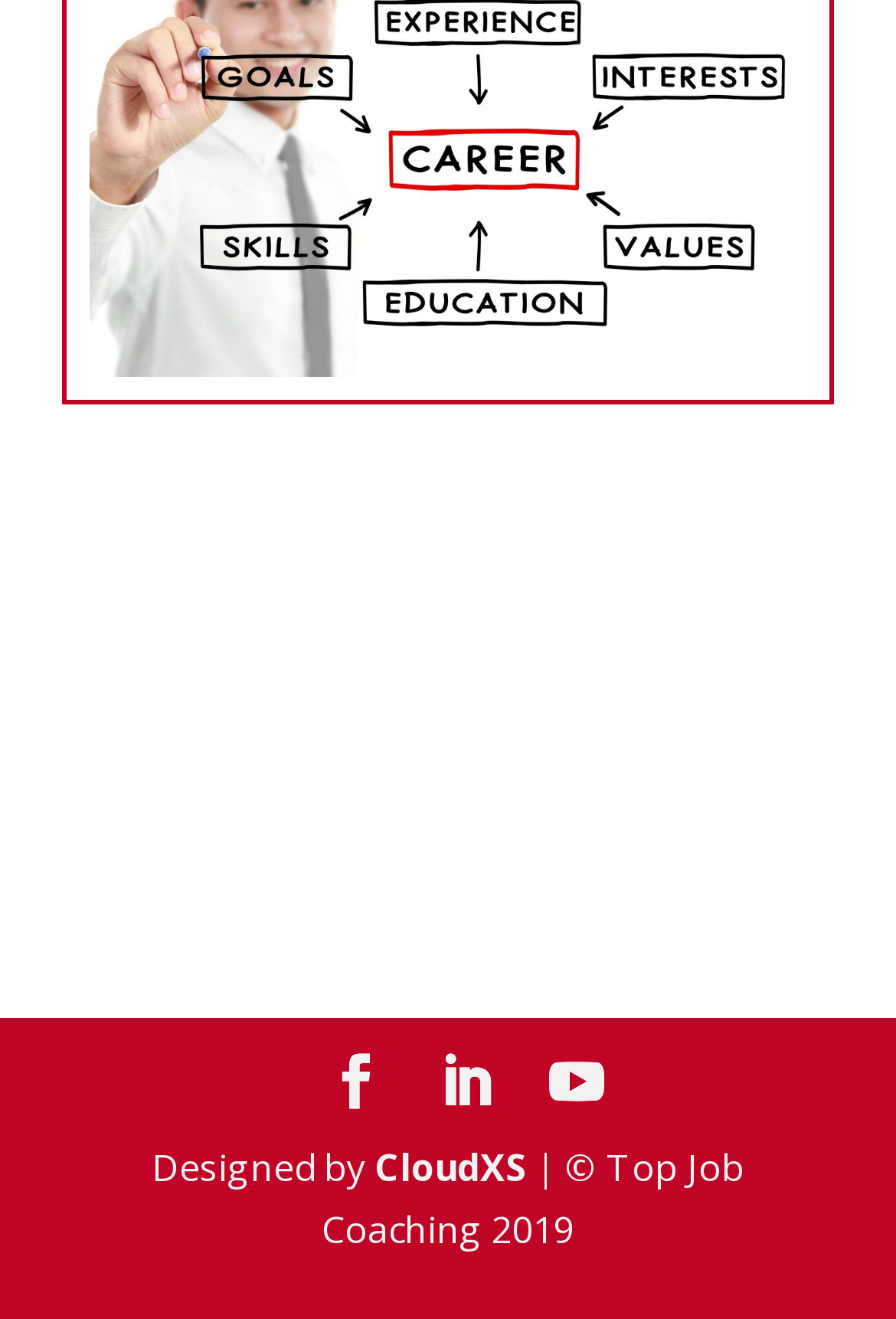Identify the bounding box for the given UI element using the description provided. Coordinates should be in the format (top-left x, top-left y, bottom-right x, bottom-right y) and must be between 0 and 1. Here is the description: LinkedIn

[0.49, 0.799, 0.551, 0.846]